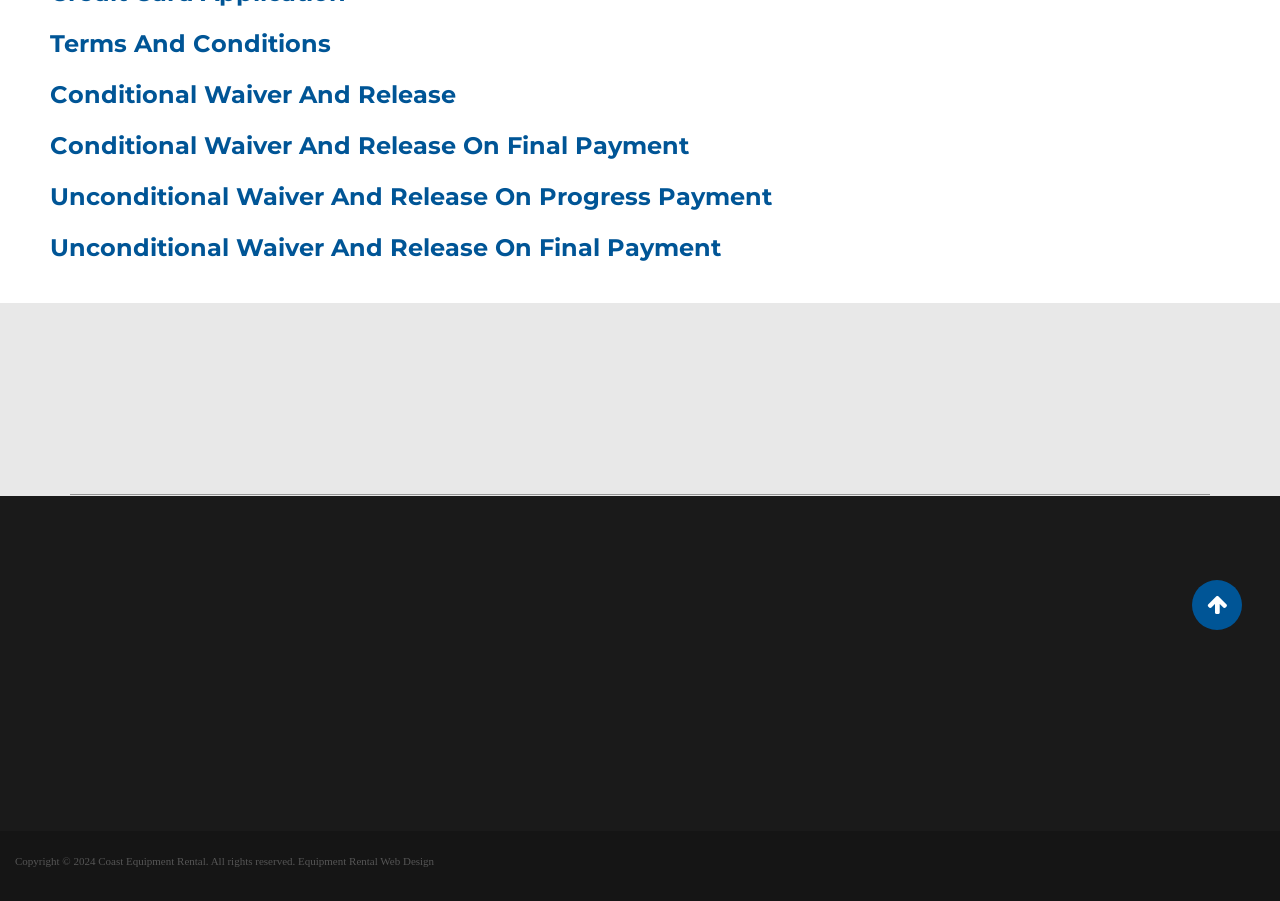Bounding box coordinates should be provided in the format (top-left x, top-left y, bottom-right x, bottom-right y) with all values between 0 and 1. Identify the bounding box for this UI element: Compressors (19)

[0.262, 0.7, 0.488, 0.735]